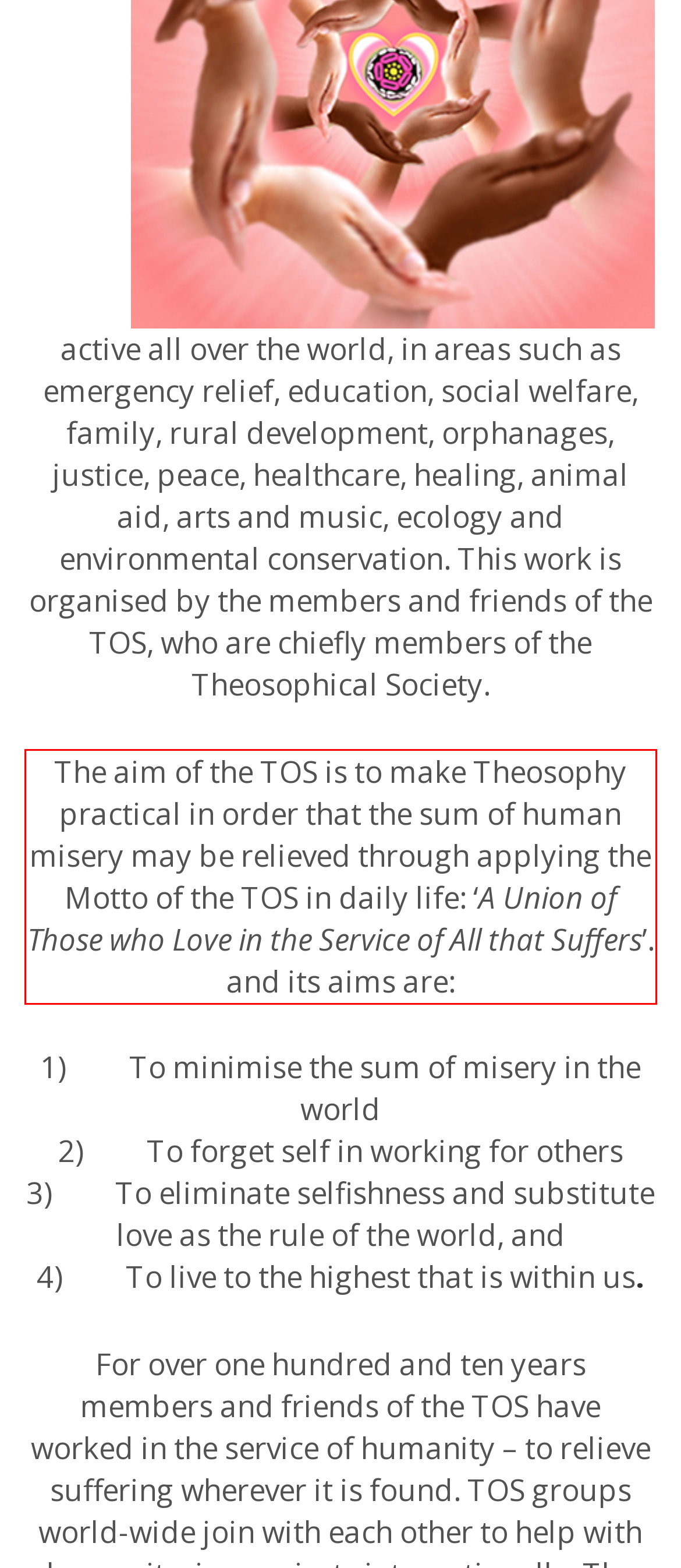You have a screenshot of a webpage with a red bounding box. Use OCR to generate the text contained within this red rectangle.

The aim of the TOS is to make Theosophy practical in order that the sum of human misery may be relieved through applying the Motto of the TOS in daily life: ‘A Union of Those who Love in the Service of All that Suffers’. and its aims are: